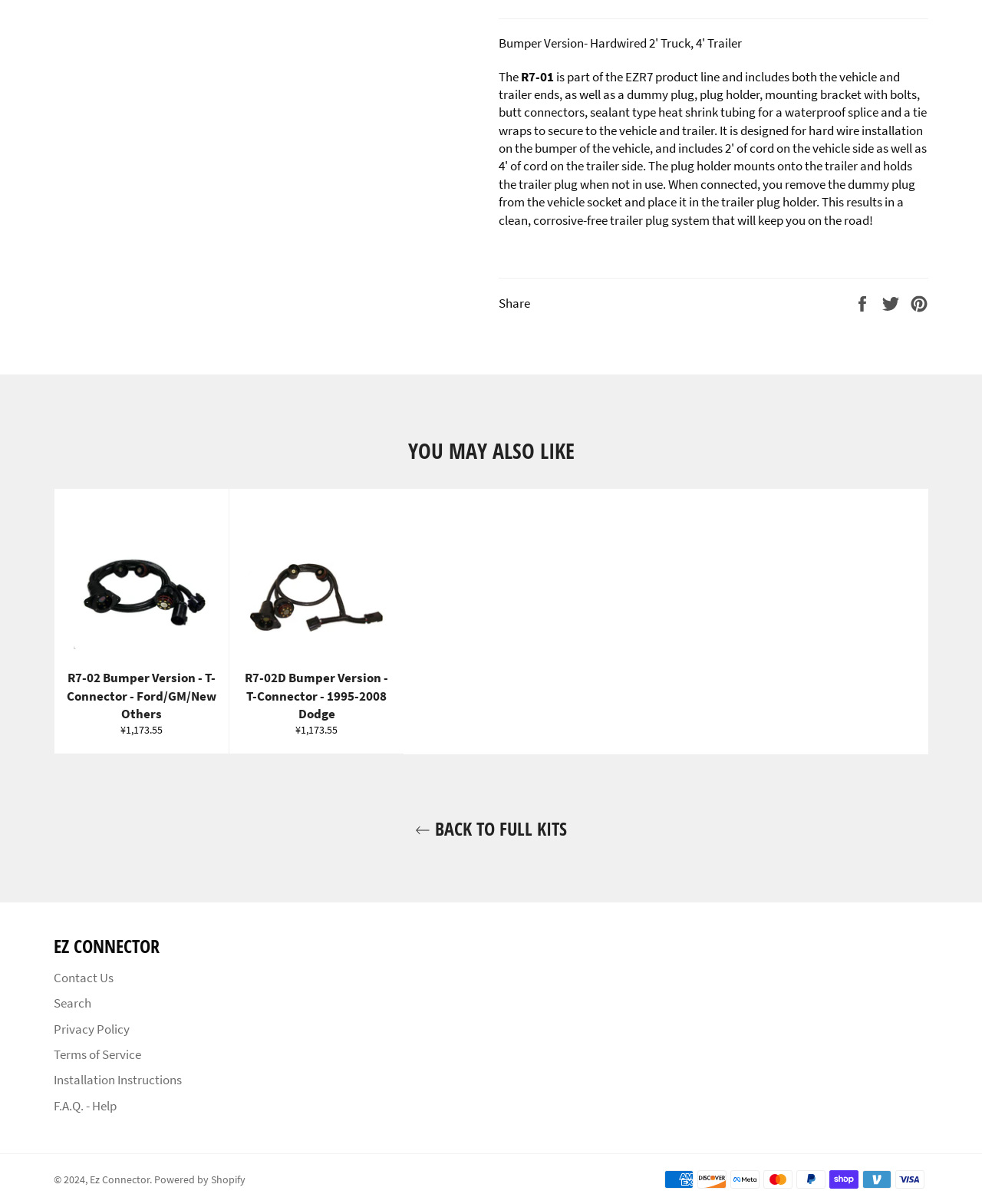Given the description of a UI element: "Search", identify the bounding box coordinates of the matching element in the webpage screenshot.

[0.055, 0.826, 0.093, 0.84]